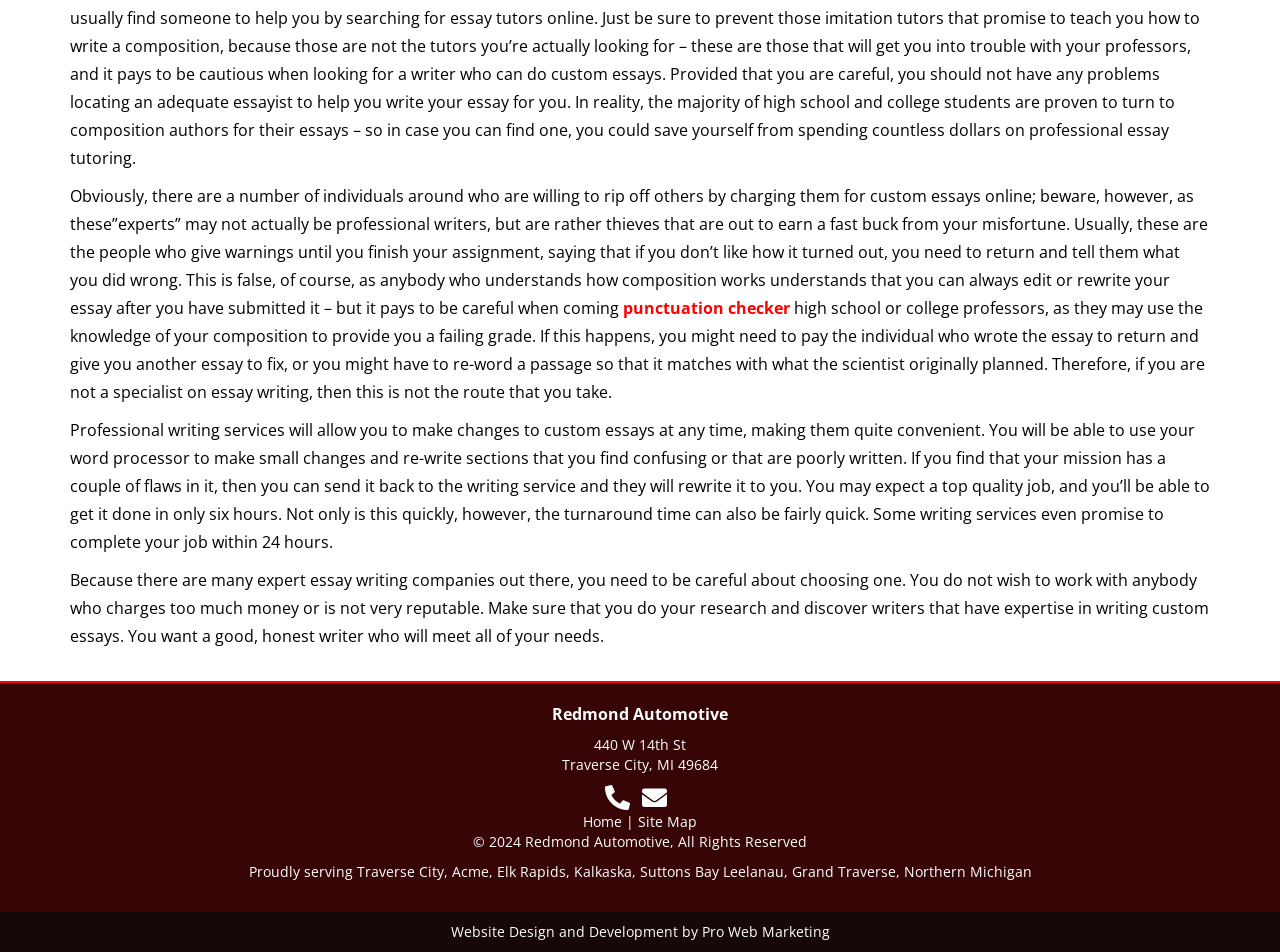Extract the bounding box coordinates of the UI element described: "Our energies". Provide the coordinates in the format [left, top, right, bottom] with values ranging from 0 to 1.

None